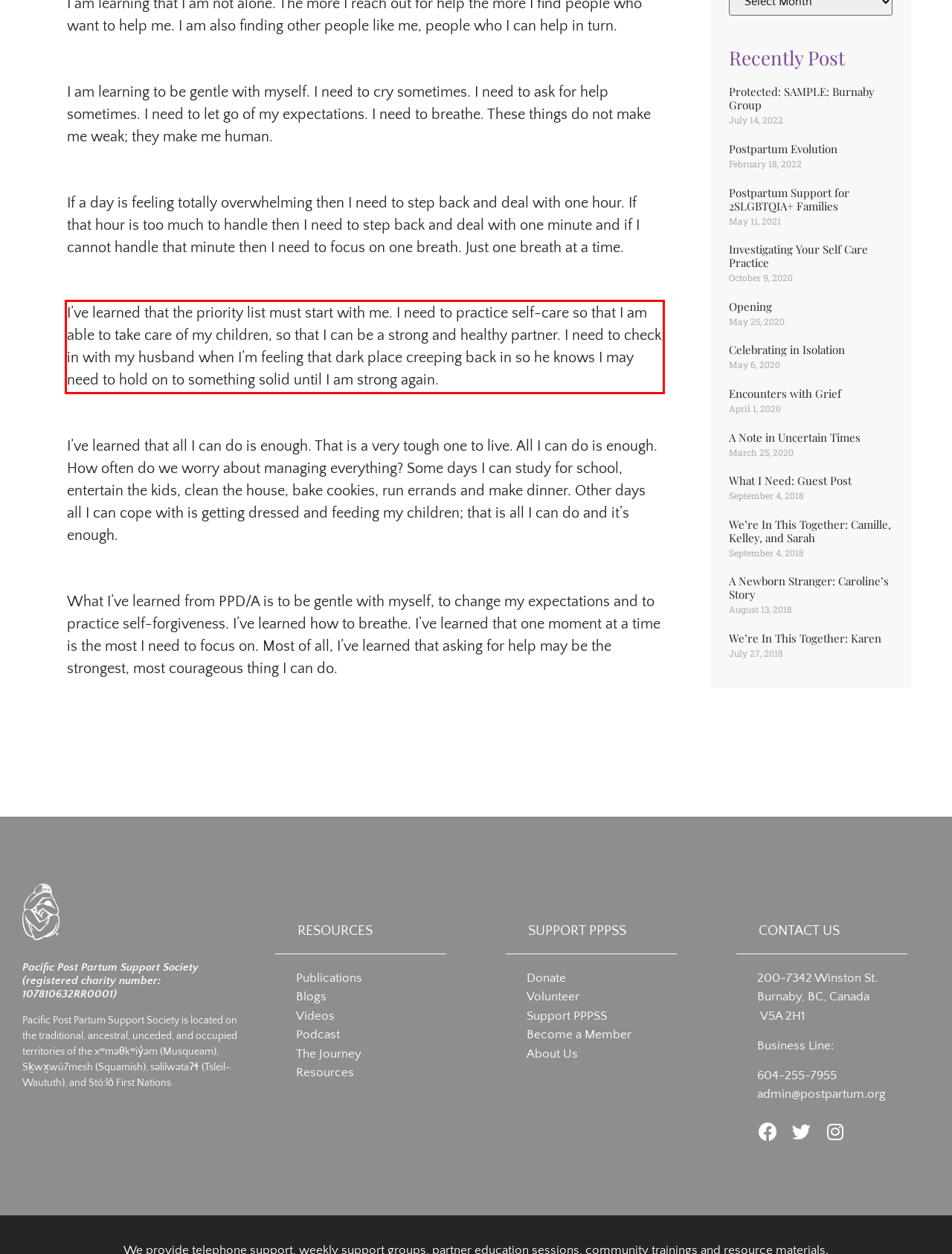Given the screenshot of the webpage, identify the red bounding box, and recognize the text content inside that red bounding box.

I’ve learned that the priority list must start with me. I need to practice self-care so that I am able to take care of my children, so that I can be a strong and healthy partner. I need to check in with my husband when I’m feeling that dark place creeping back in so he knows I may need to hold on to something solid until I am strong again.